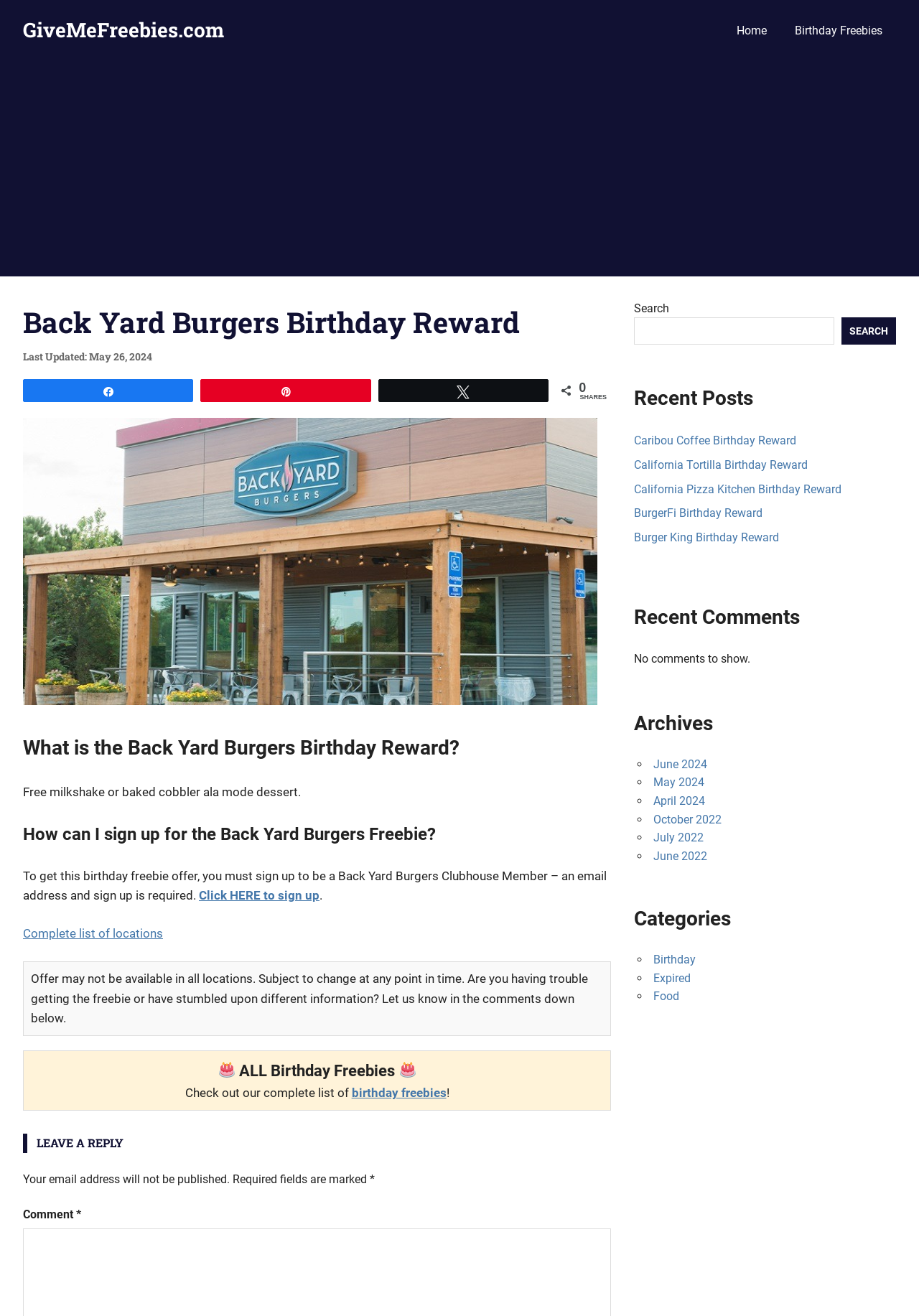Respond to the following question using a concise word or phrase: 
What is the symbol used to mark the list items in the 'Archives' section?

◦